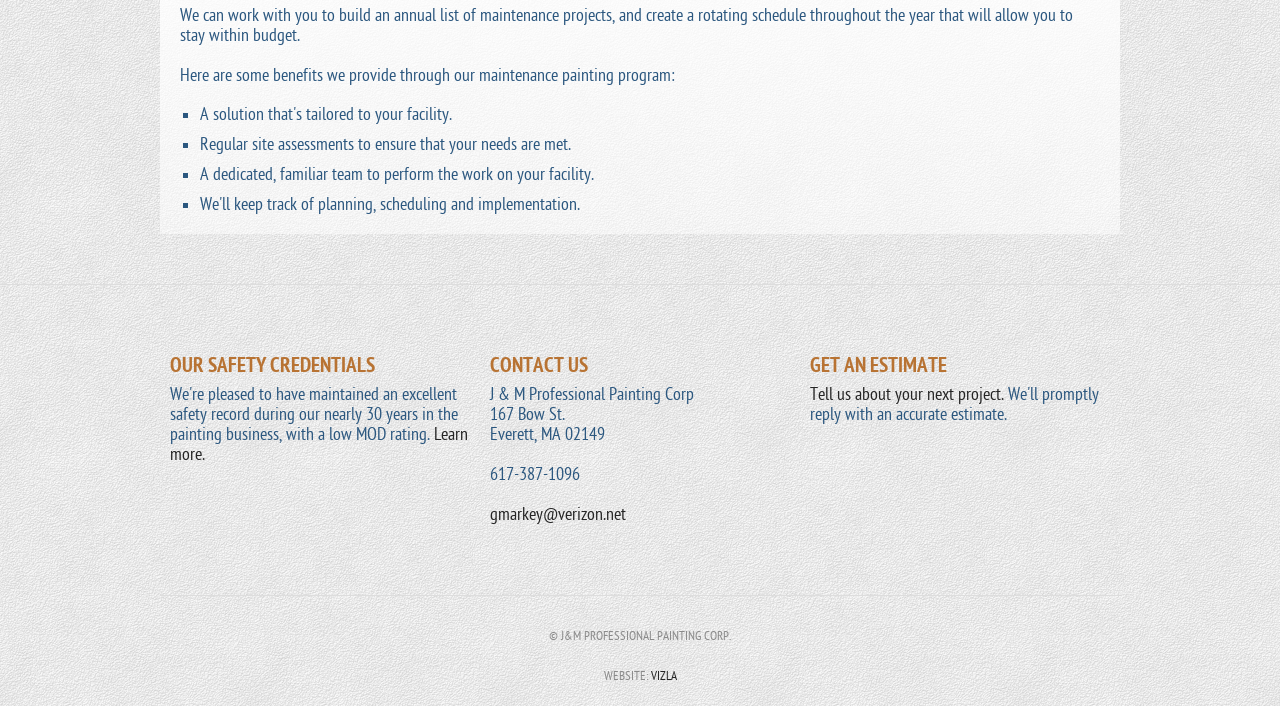Please determine the bounding box coordinates for the UI element described here. Use the format (top-left x, top-left y, bottom-right x, bottom-right y) with values bounded between 0 and 1: Contact APWU of Florida

None